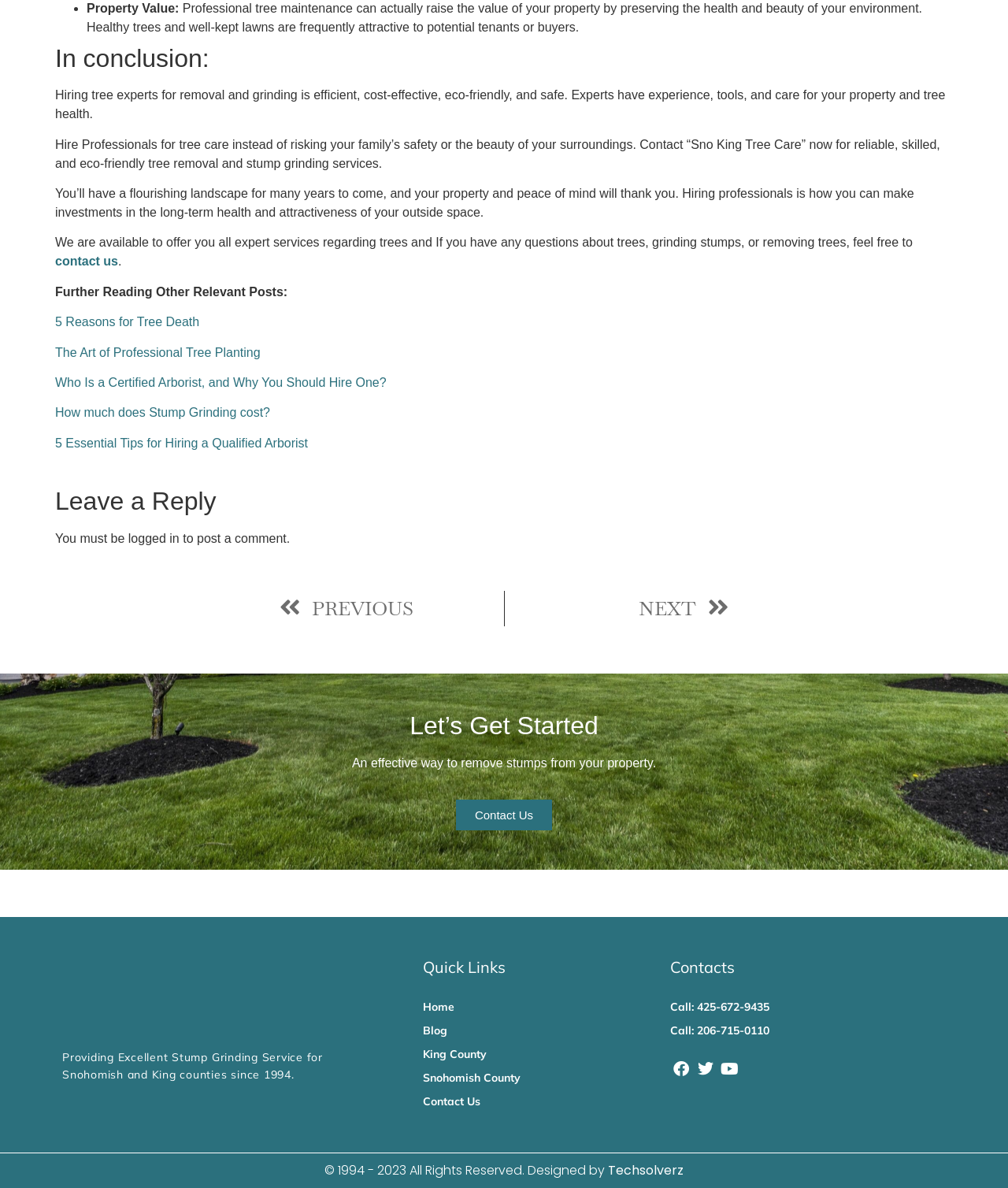Give a one-word or short phrase answer to this question: 
What is the main topic of this webpage?

Tree care